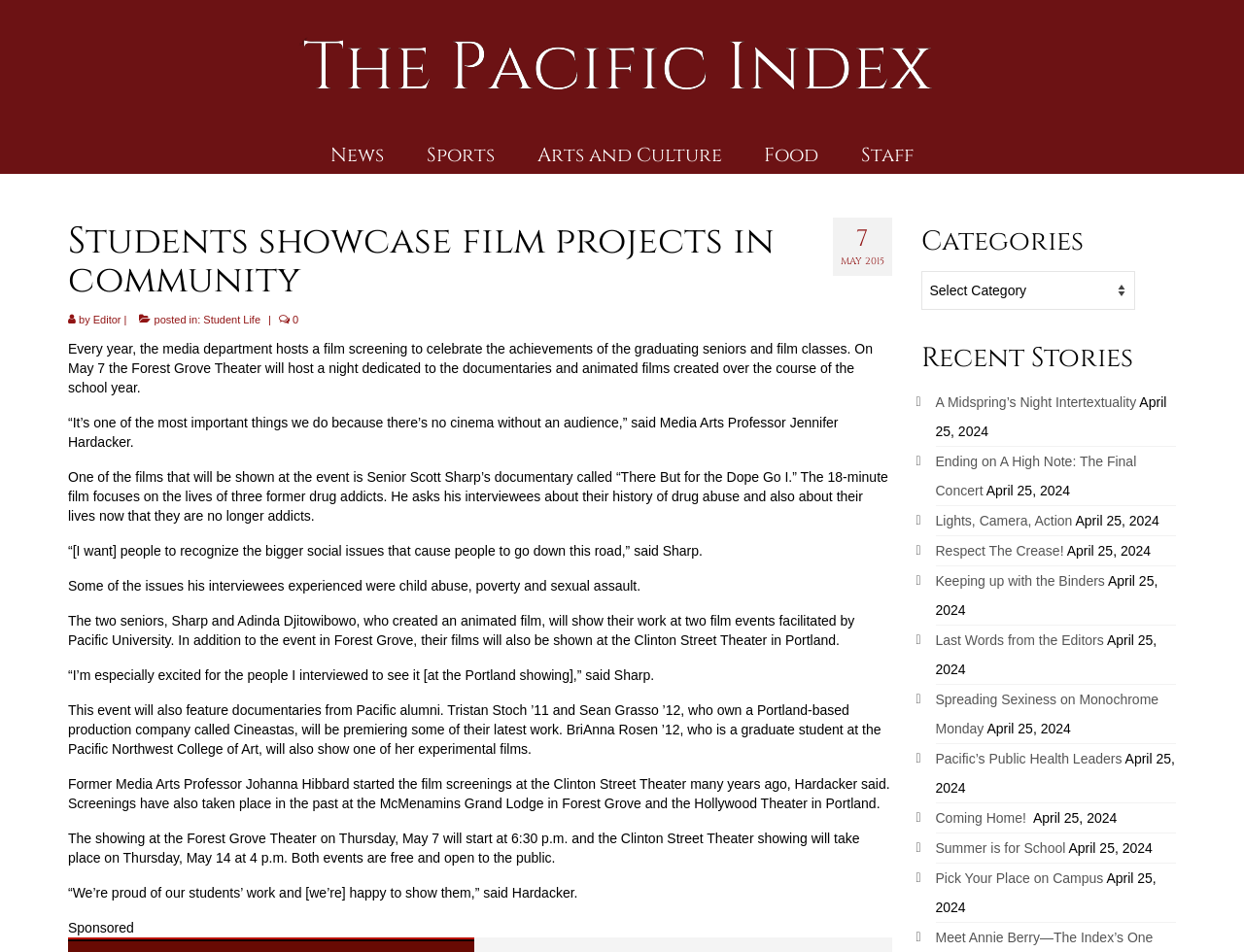Generate a comprehensive description of the webpage content.

The webpage is an article from The Pacific Index, a university newspaper. At the top, there is a navigation bar with links to different sections, including "News", "Sports", "Arts and Culture", "Food", and "Staff". Below the navigation bar, there is a header with the title of the article, "Students showcase film projects in community". The article is written by an editor and posted in the "Student Life" category.

The article begins with a brief introduction to the media department's annual film screening event, which celebrates the achievements of graduating seniors and film classes. The event will take place at the Forest Grove Theater on May 7 and will feature documentaries and animated films created by students.

The article then focuses on one of the films, a documentary called "There But for the Dope Go I" by senior Scott Sharp, which explores the lives of three former drug addicts. The article quotes Sharp, who hopes to raise awareness about the social issues that lead to drug abuse.

The article also mentions that two seniors, Sharp and Adinda Djitowibowo, will show their animated film at two events facilitated by Pacific University, including the Forest Grove Theater and the Clinton Street Theater in Portland. Additionally, the event will feature documentaries from Pacific alumni, including Tristan Stoch '11 and Sean Grasso '12, who own a Portland-based production company.

The article concludes with details about the event, including the dates, times, and locations, and a quote from Media Arts Professor Jennifer Hardacker, who expresses pride in the students' work.

On the right side of the page, there are two sections: "Categories" and "Recent Stories". The "Categories" section has a combobox with a dropdown menu, while the "Recent Stories" section lists several article titles with links, along with their corresponding dates.